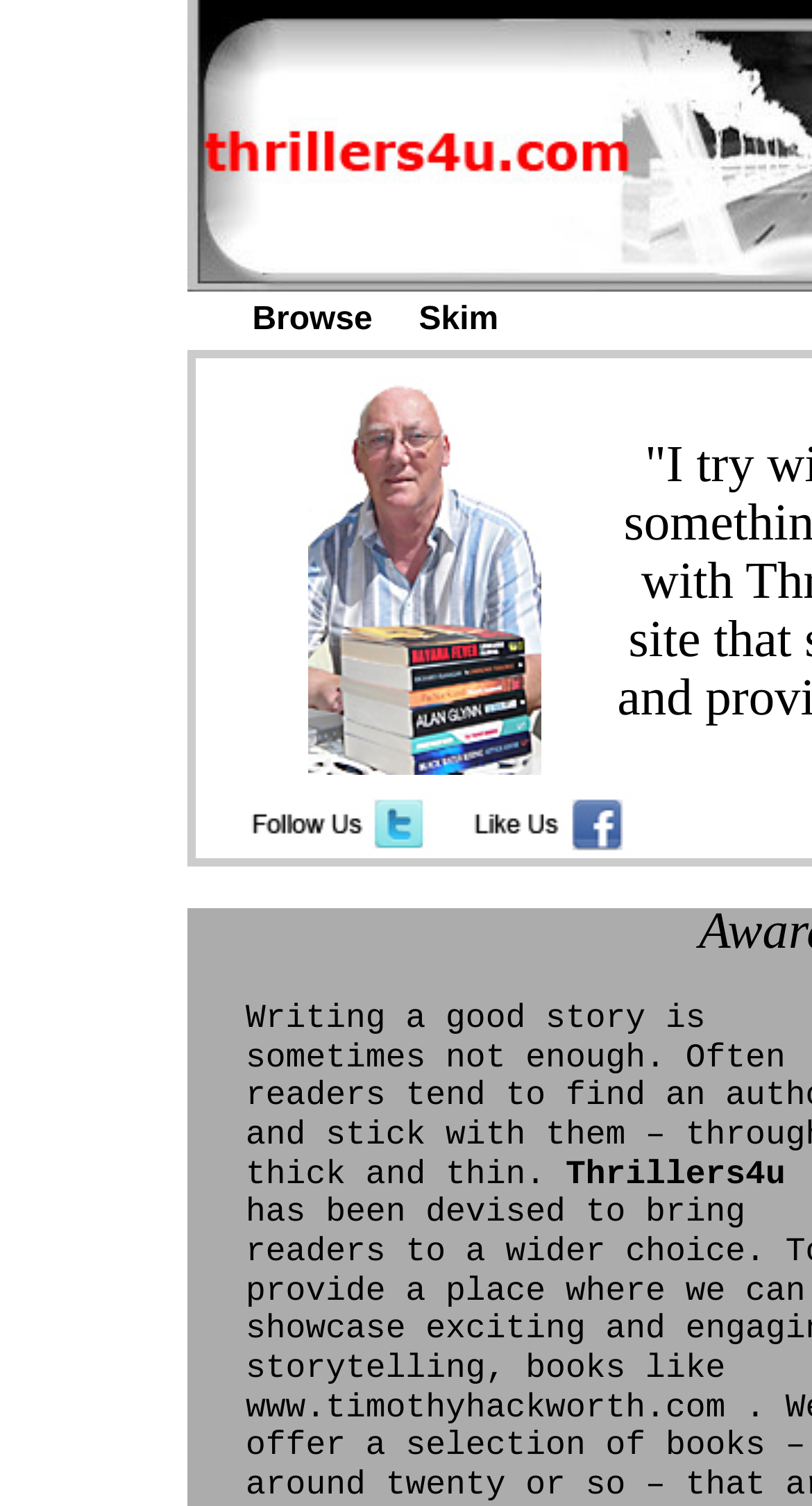What is the name of the founder of Thrillers4u?
Analyze the image and deliver a detailed answer to the question.

Based on the image description 'Mike Norman - thrillers4u founder' and its corresponding bounding box coordinates, I can infer that Mike Norman is the founder of Thrillers4u.